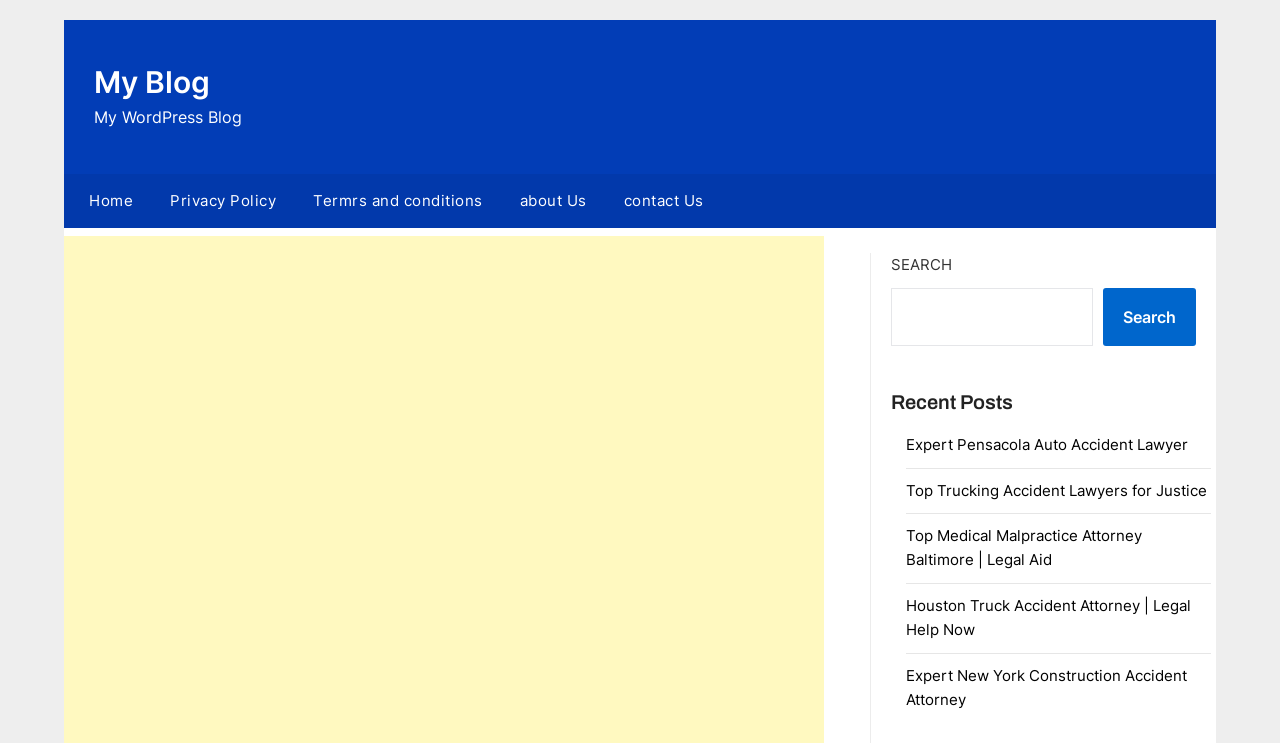By analyzing the image, answer the following question with a detailed response: What is the name of the blog?

The name of the blog can be found in the top section of the webpage, where it is written in a static text element.